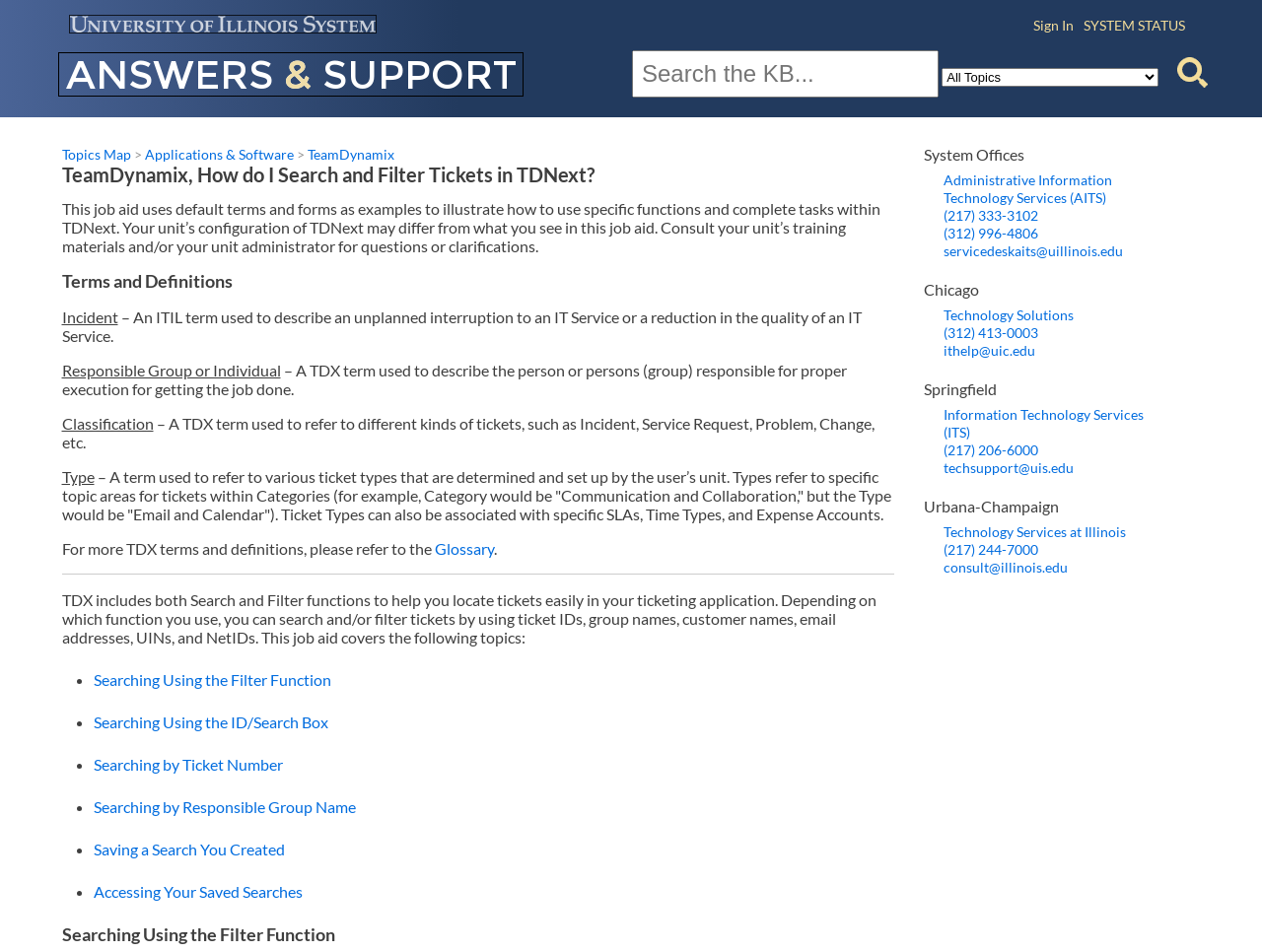What is the purpose of the search function in TDNext?
Refer to the screenshot and answer in one word or phrase.

Search and filter tickets